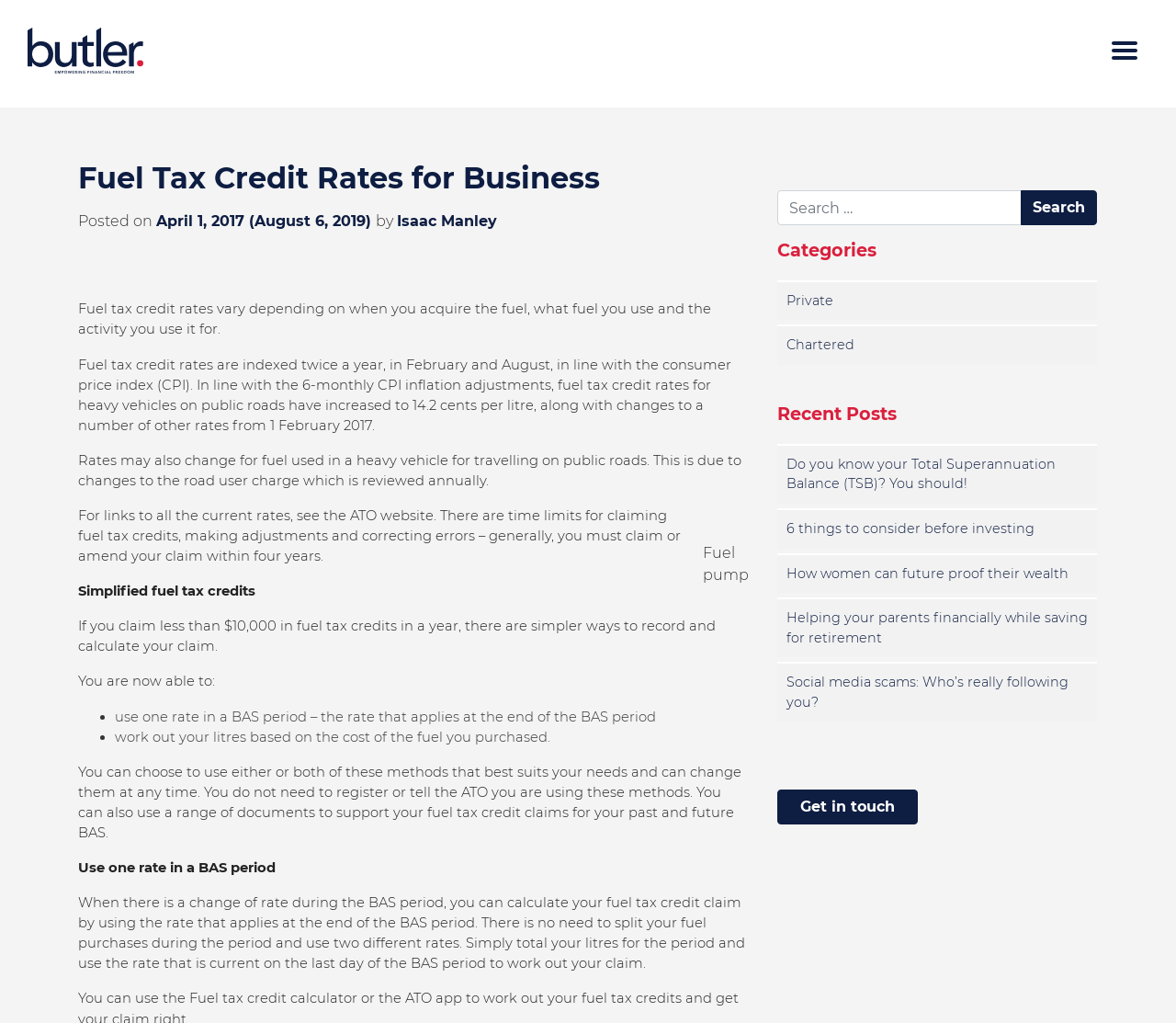Pinpoint the bounding box coordinates of the clickable element to carry out the following instruction: "Click the 'Toggle navigation' button."

[0.936, 0.037, 0.977, 0.062]